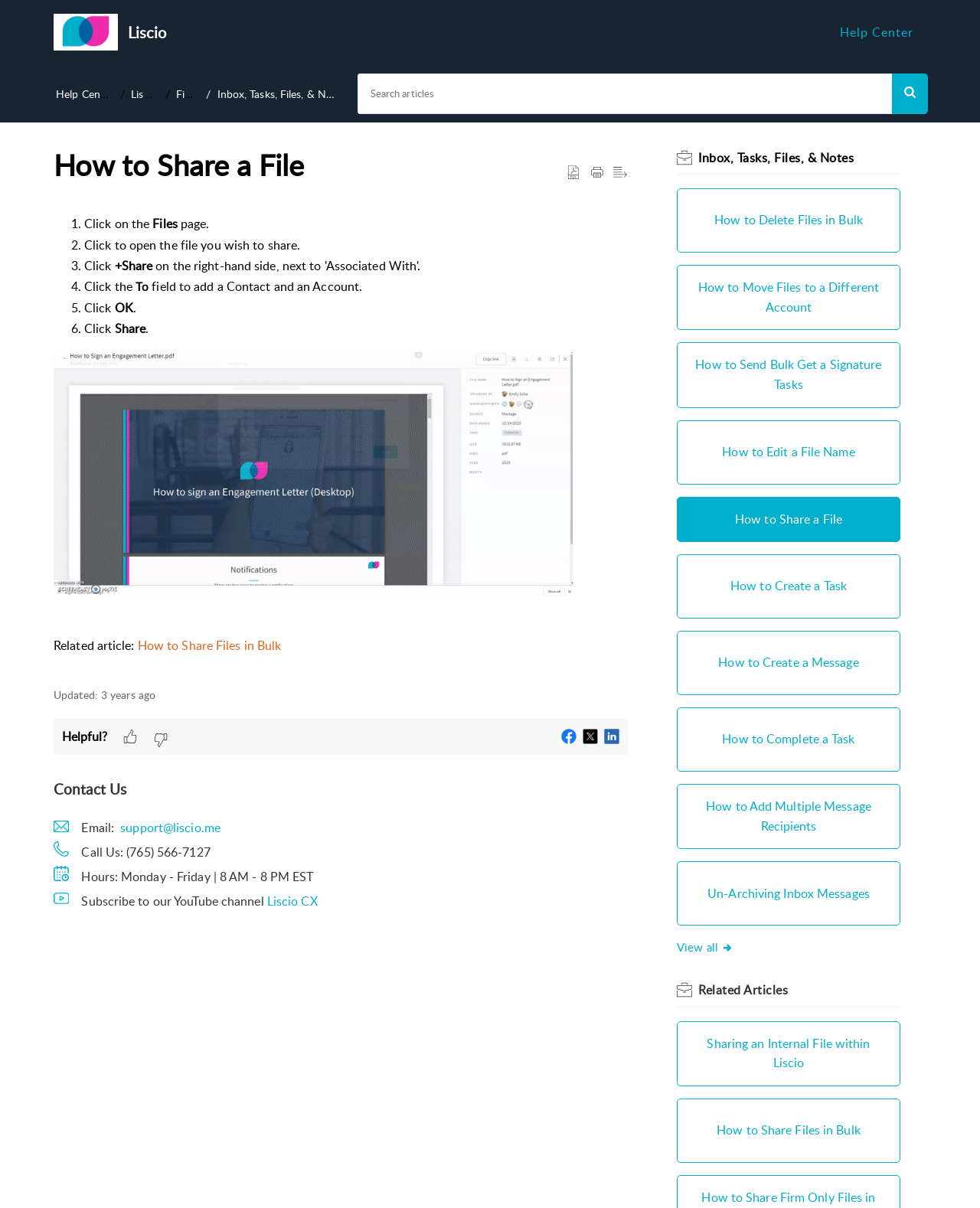Extract the bounding box coordinates of the UI element described: "Help Center". Provide the coordinates in the format [left, top, right, bottom] with values ranging from 0 to 1.

[0.857, 0.02, 0.932, 0.034]